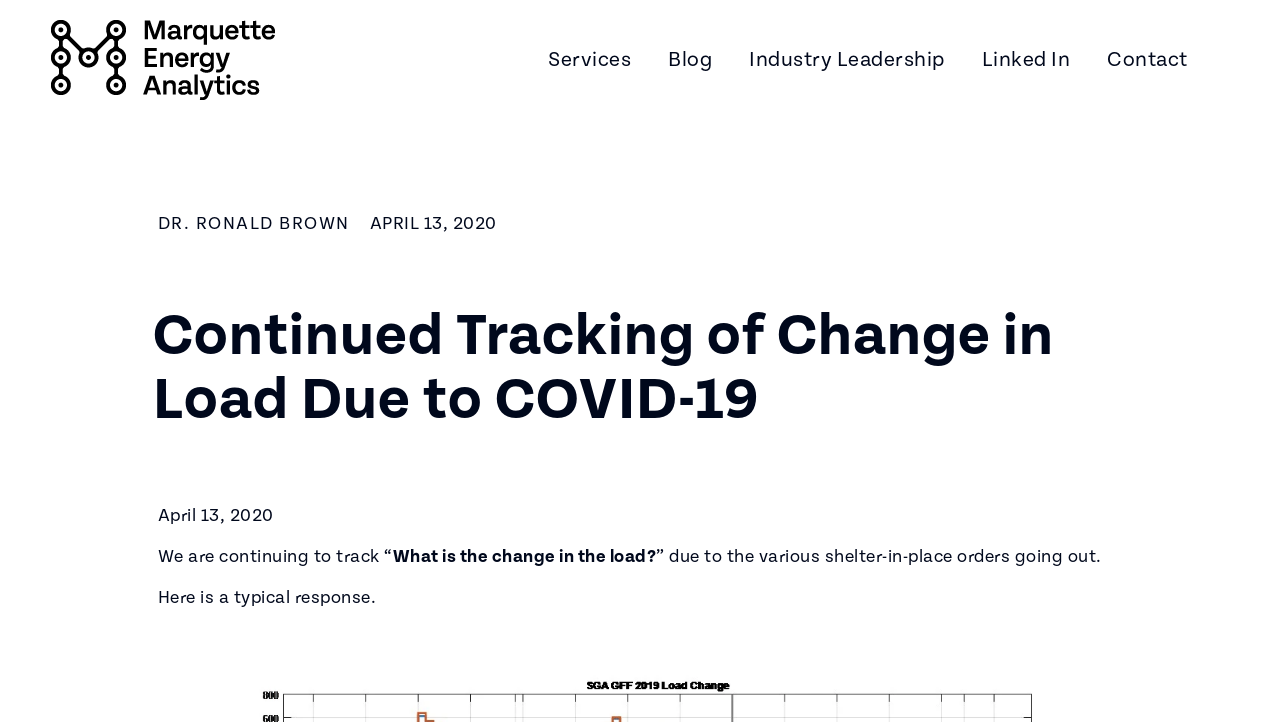Refer to the screenshot and answer the following question in detail:
What is the topic of the blog post?

The topic of the blog post is inferred from the text content of the webpage, specifically the heading 'Continued Tracking of Change in Load Due to COVID-19' and the subsequent paragraphs.